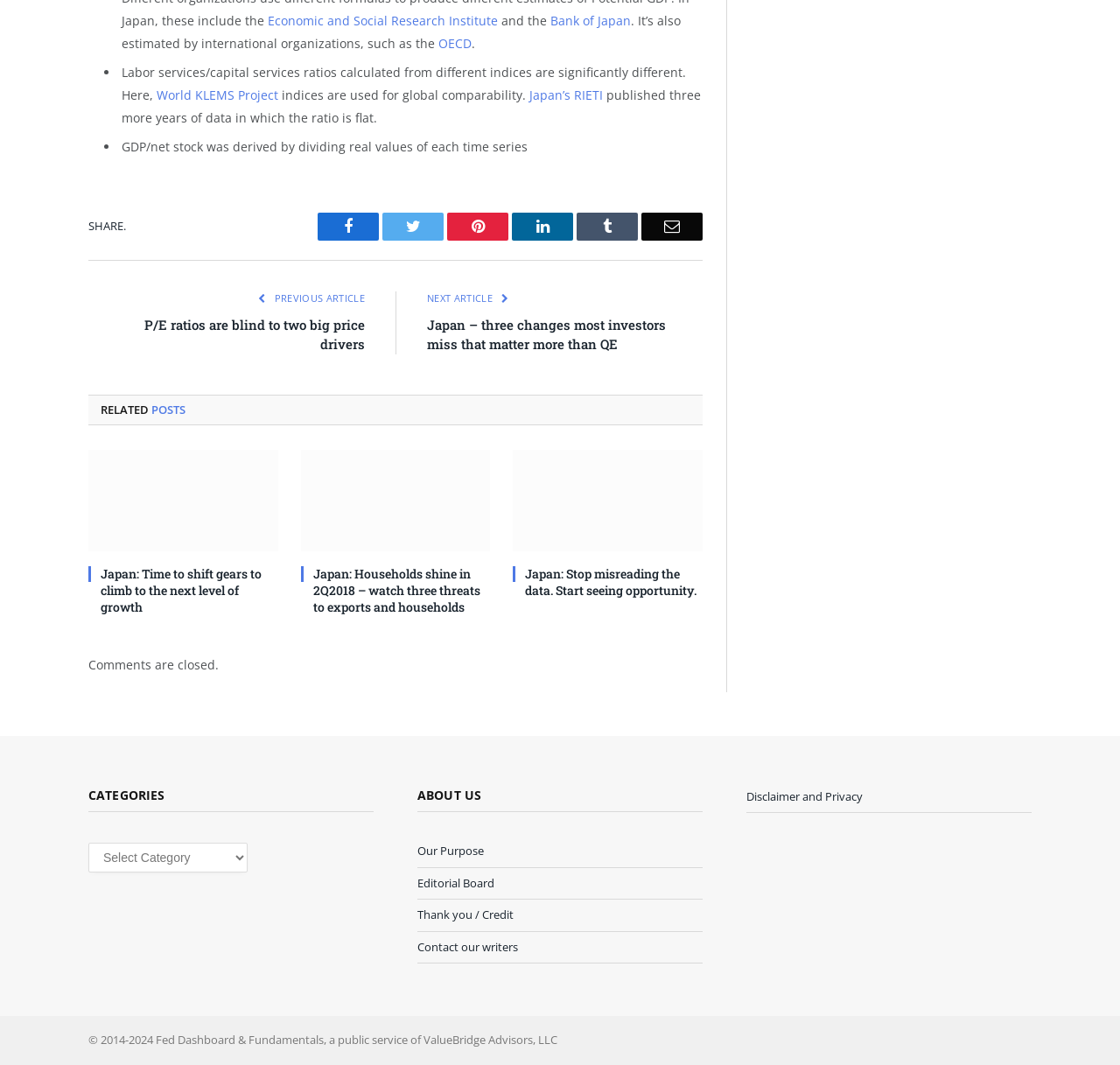Find the bounding box coordinates of the element to click in order to complete the given instruction: "View related post 'Japan: Time to shift gears to climb to the next level of growth'."

[0.079, 0.423, 0.248, 0.517]